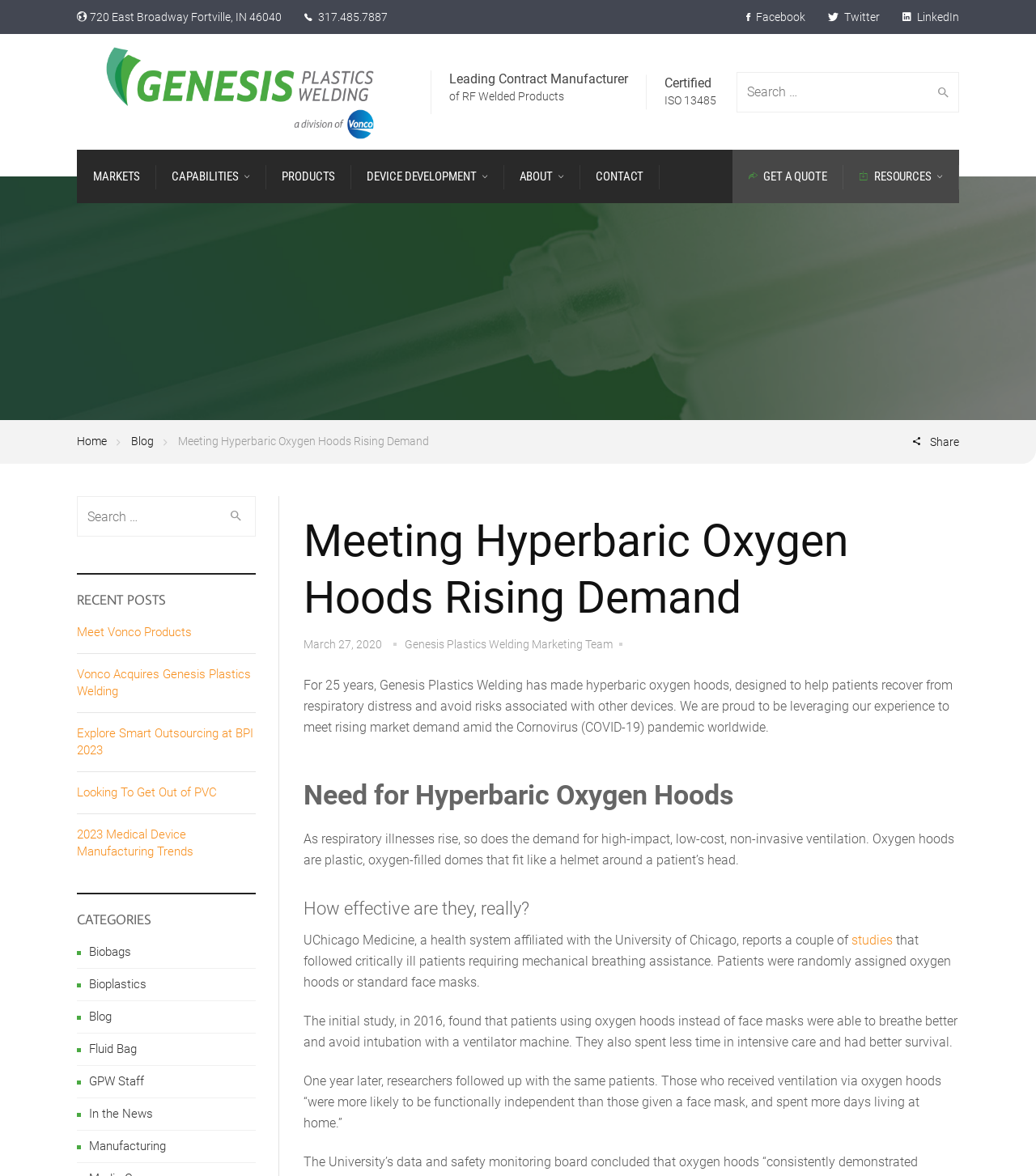Given the description "PhotoNews Pakistan", provide the bounding box coordinates of the corresponding UI element.

None